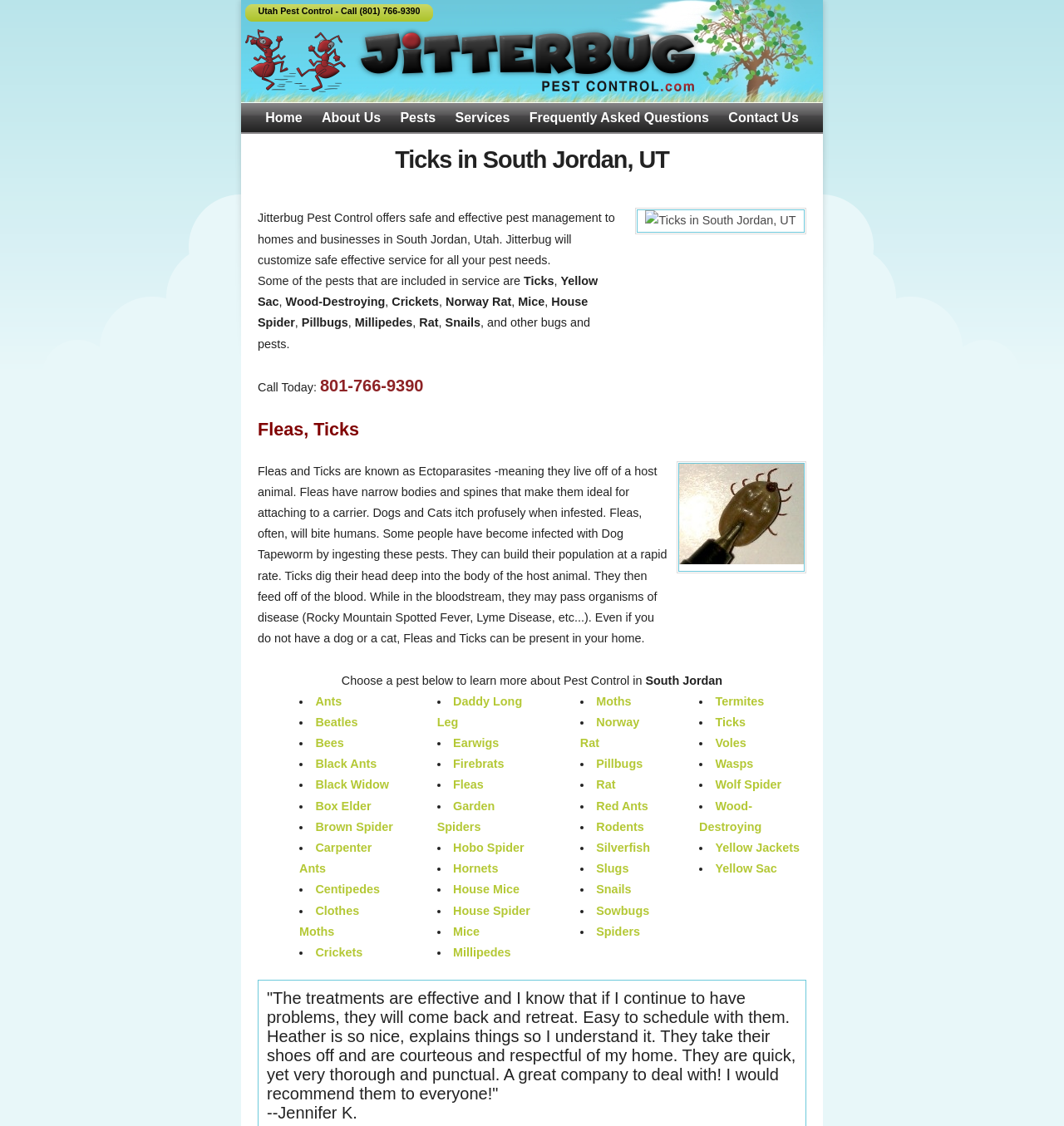Identify the main heading of the webpage and provide its text content.

Ticks in South Jordan, UT